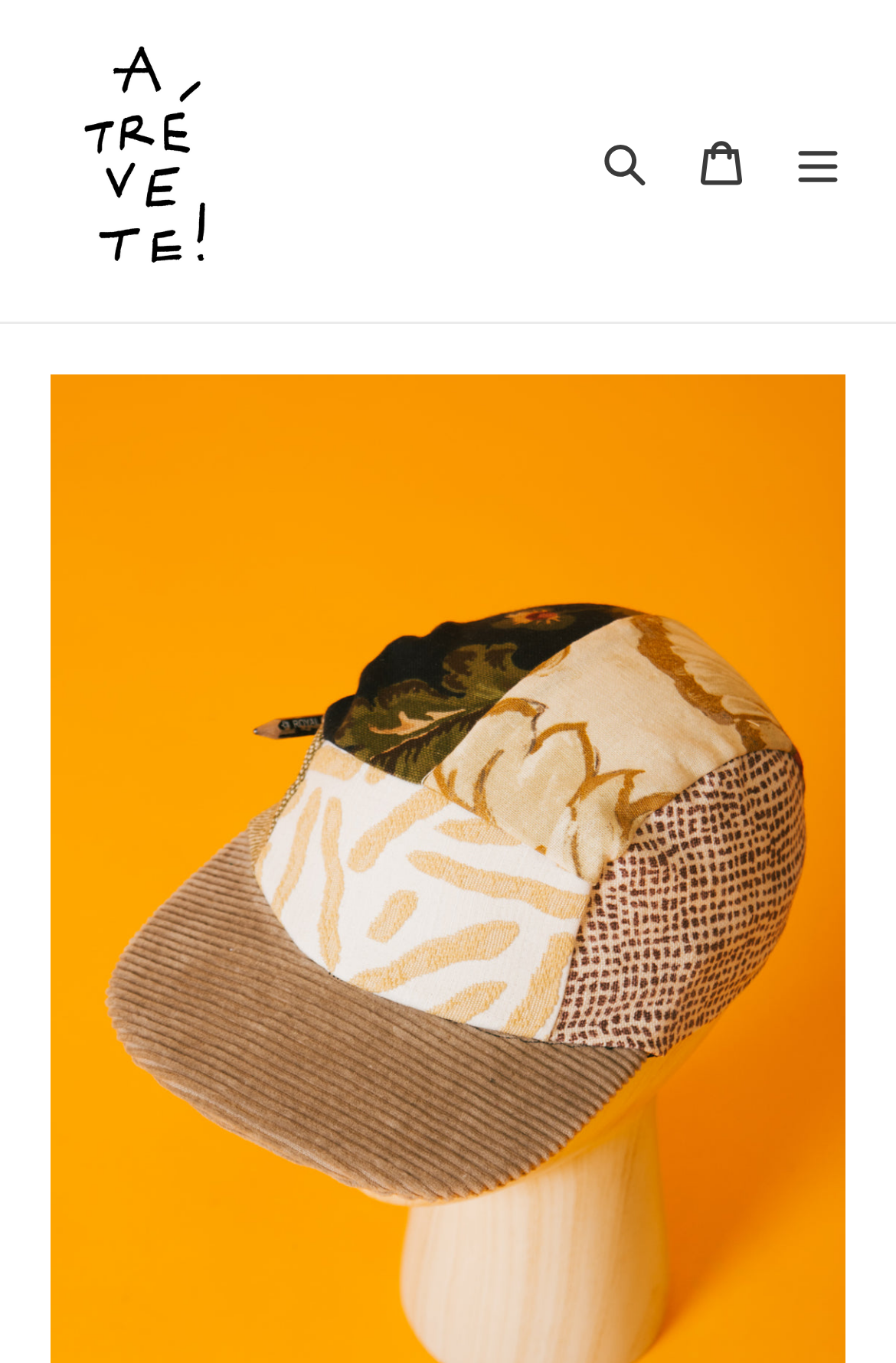Identify the bounding box for the described UI element: "Search".

[0.644, 0.081, 0.751, 0.155]